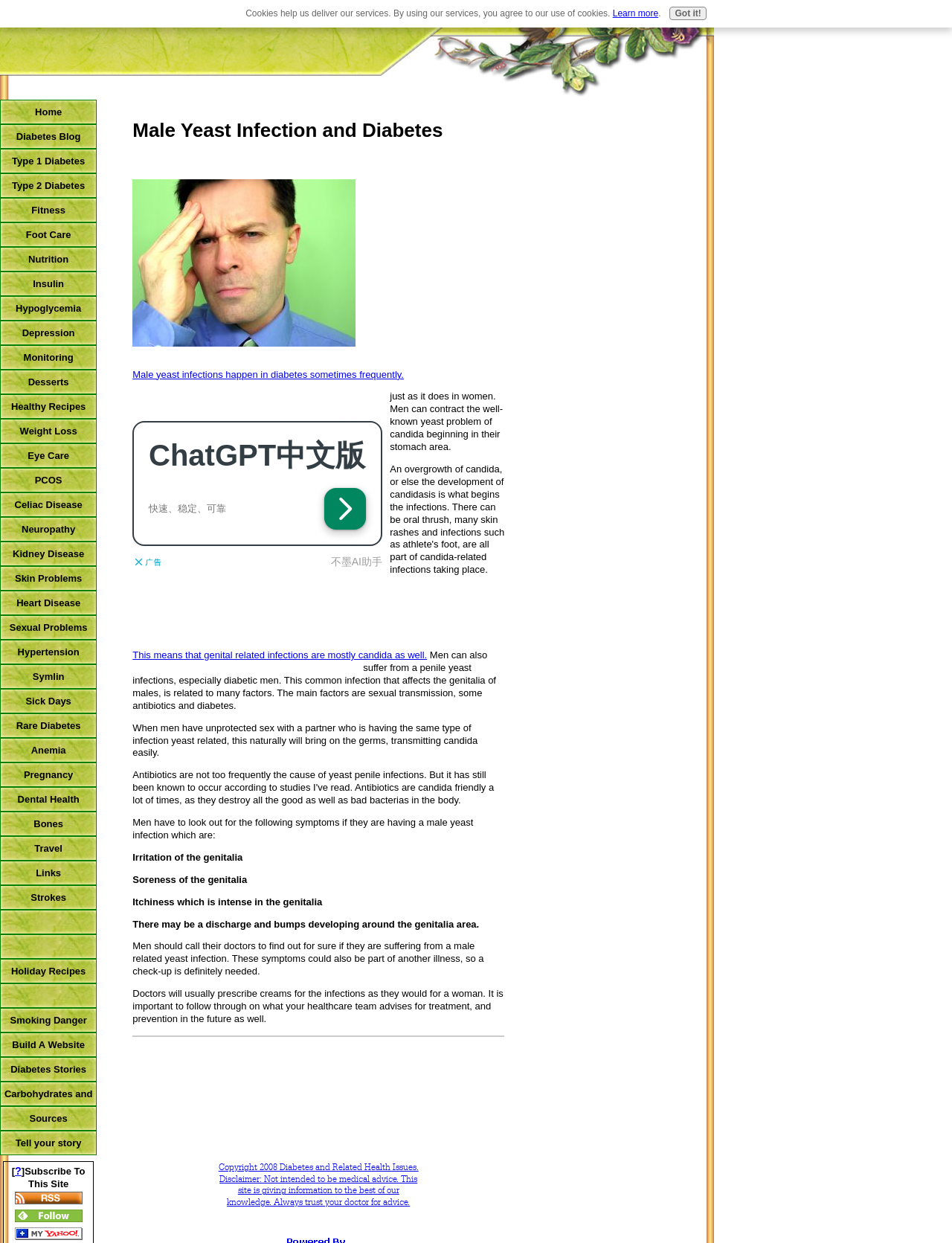Please answer the following question using a single word or phrase: 
How can a male yeast infection be treated?

Creams prescribed by doctors